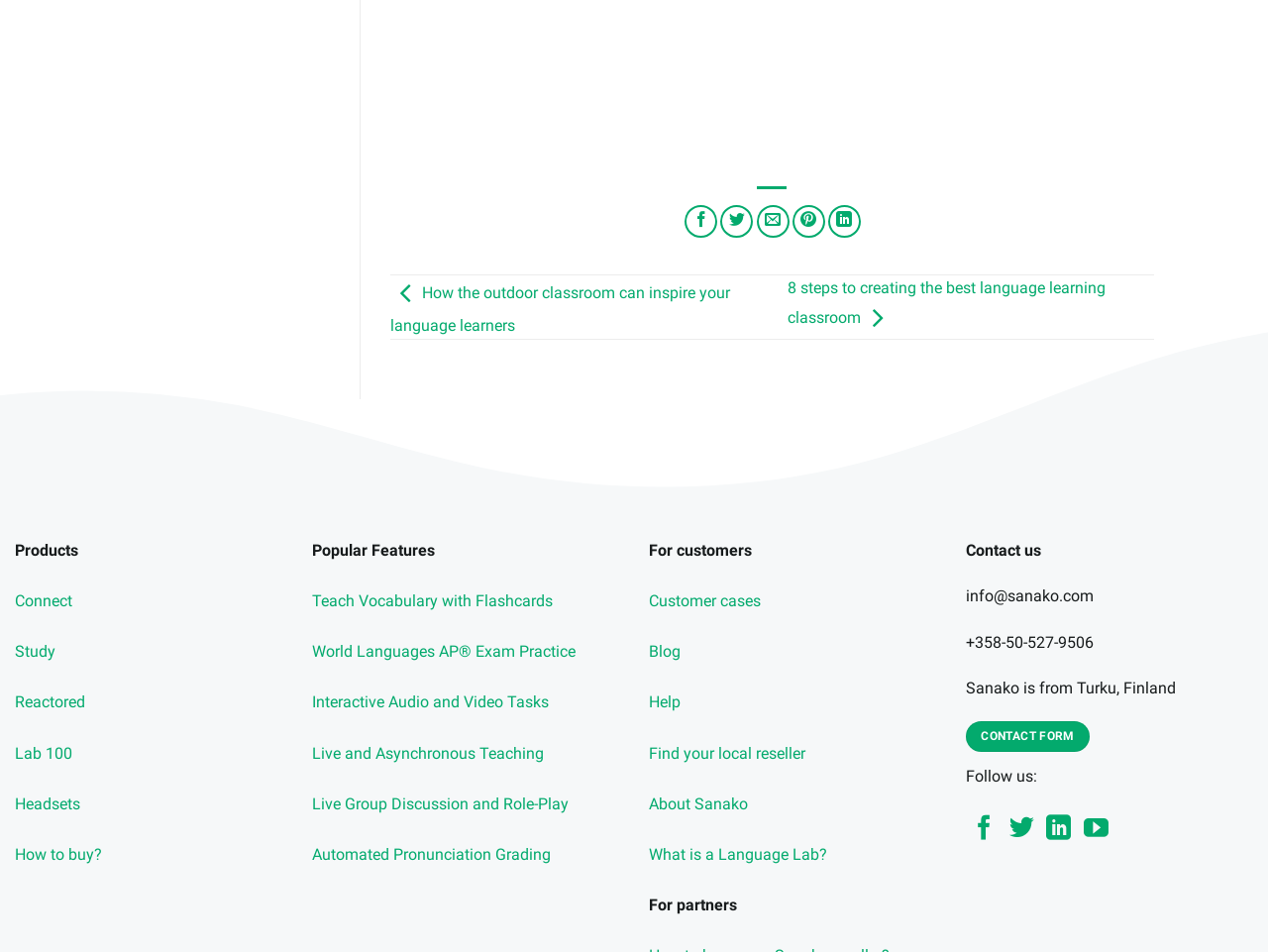Pinpoint the bounding box coordinates of the element that must be clicked to accomplish the following instruction: "Learn about language learning classroom". The coordinates should be in the format of four float numbers between 0 and 1, i.e., [left, top, right, bottom].

[0.621, 0.292, 0.872, 0.344]